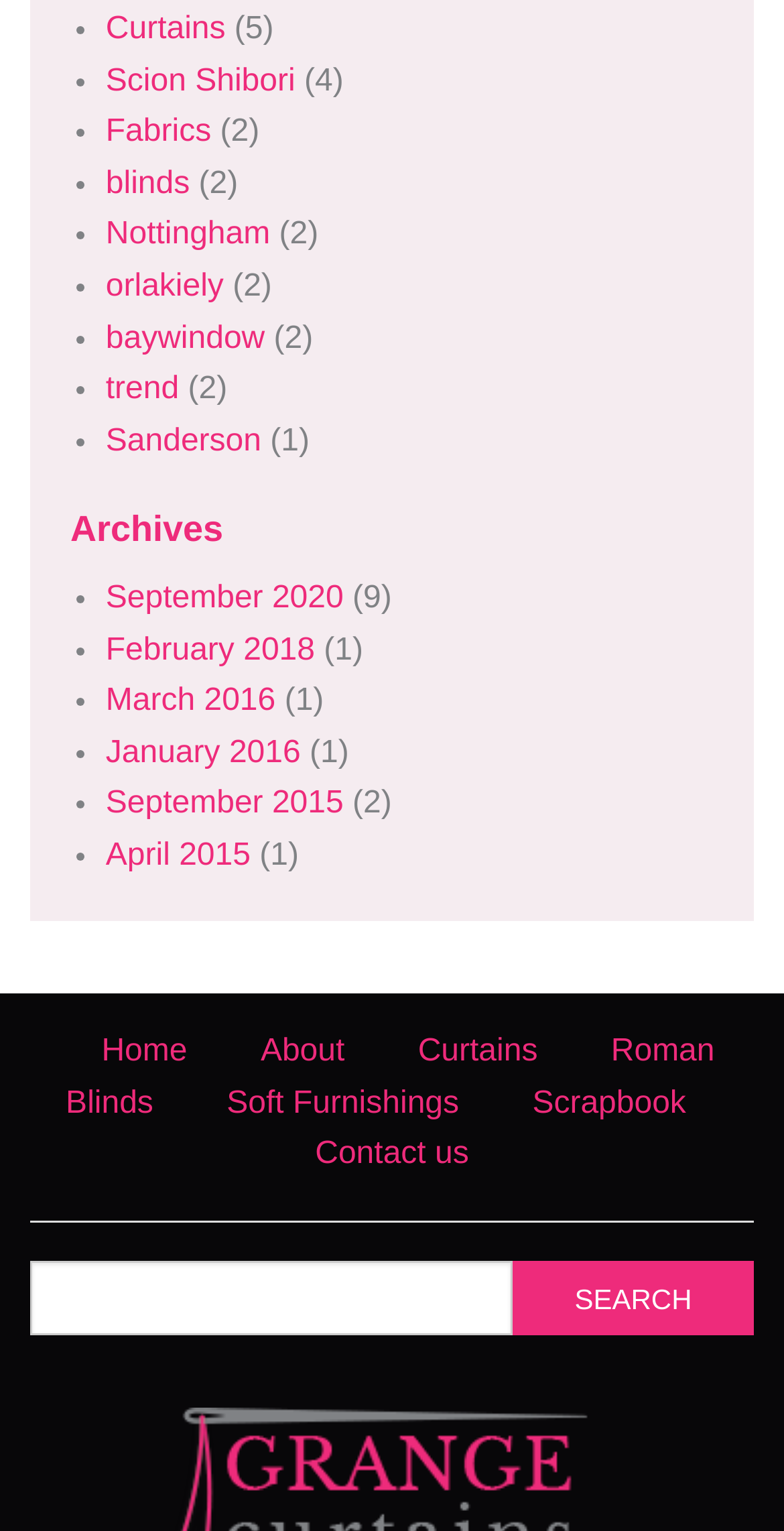What is the oldest archive?
Using the information from the image, answer the question thoroughly.

I looked at the list of archives and found that 'April 2015' is the oldest one, as it appears at the bottom of the list and has an earlier date than the others.